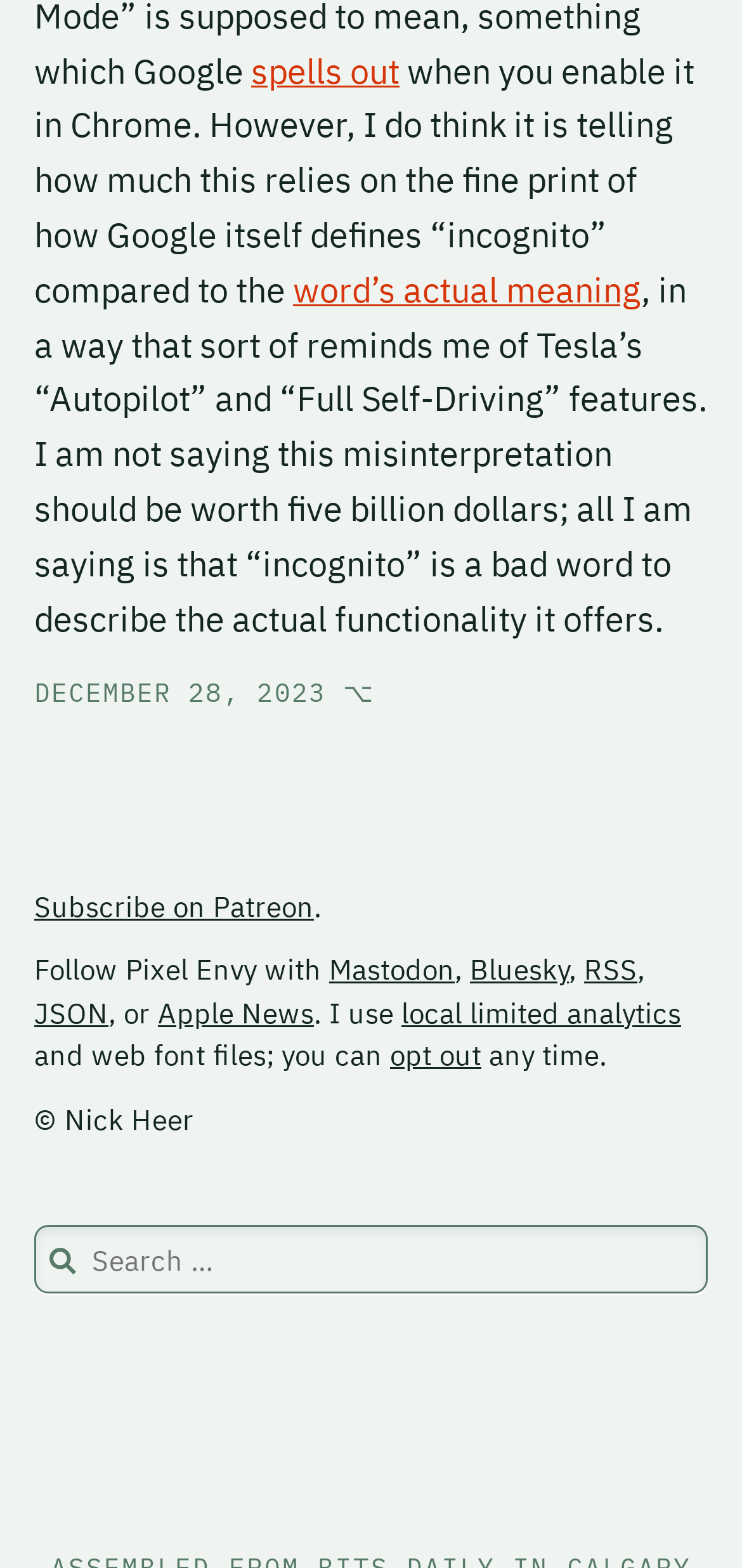Determine the bounding box for the UI element as described: "word’s actual meaning". The coordinates should be represented as four float numbers between 0 and 1, formatted as [left, top, right, bottom].

[0.395, 0.171, 0.864, 0.199]